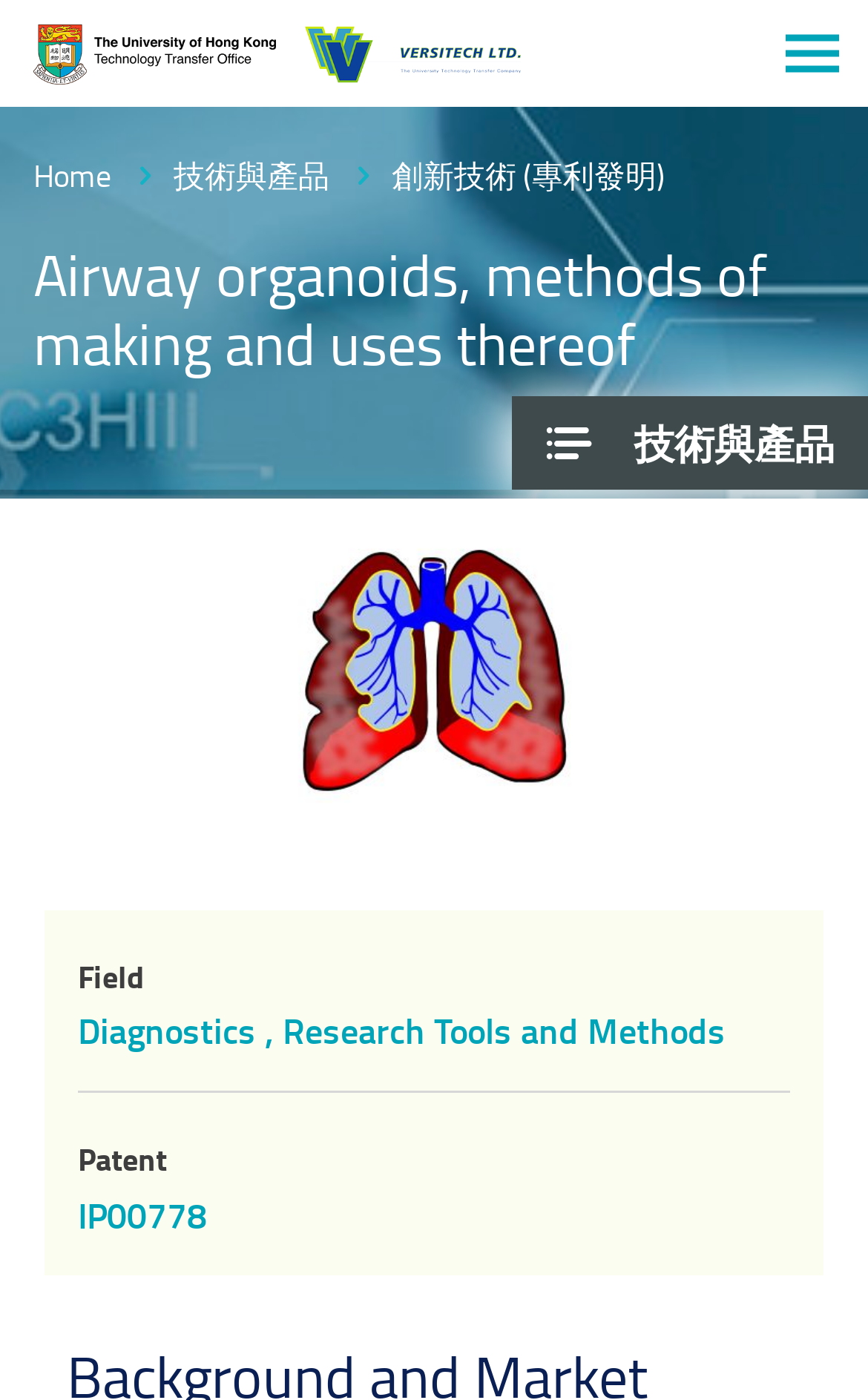Extract the main title from the webpage.

Airway organoids, methods of making and uses thereof